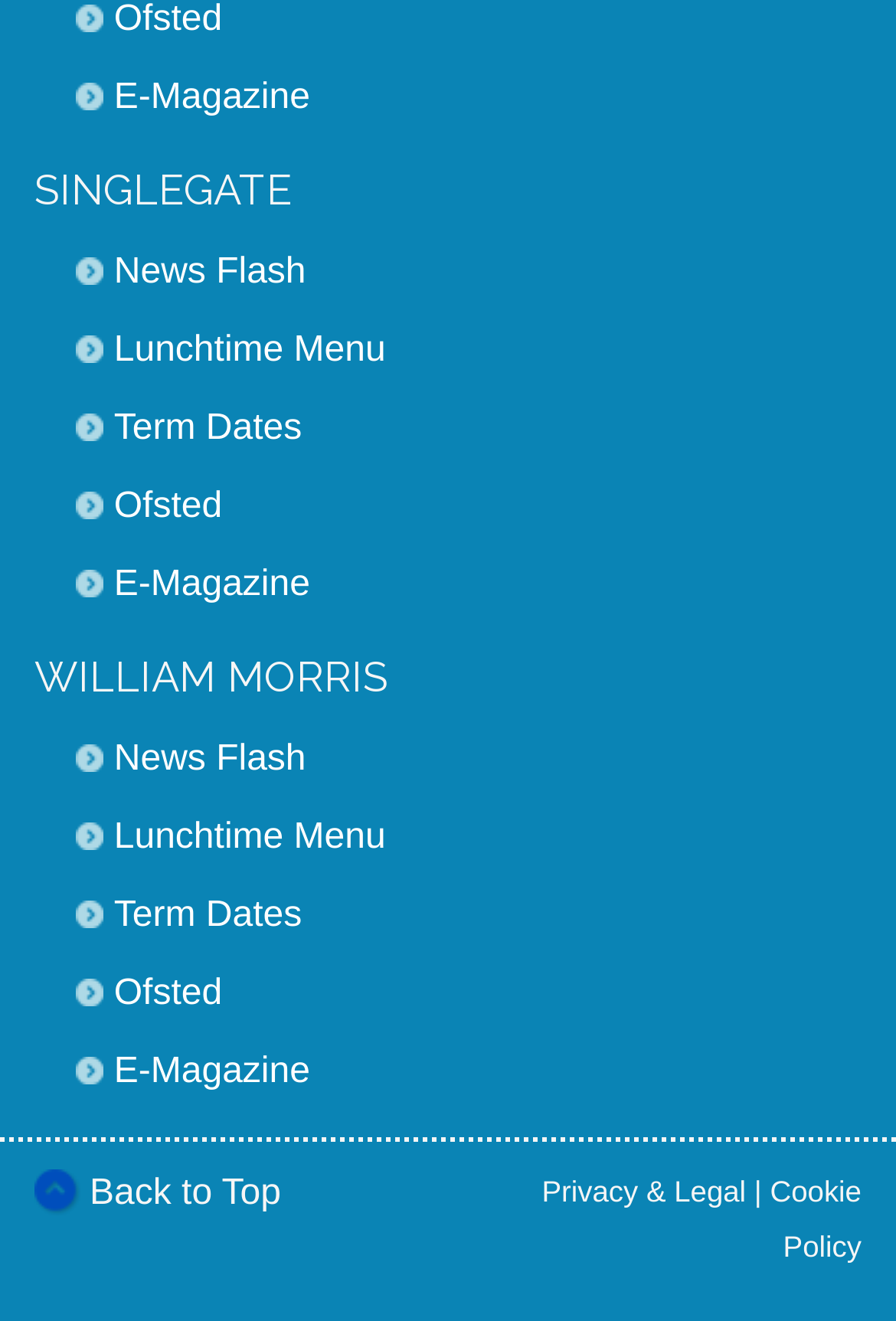What is the last link in the bottom section?
Answer the question based on the image using a single word or a brief phrase.

Cookie Policy